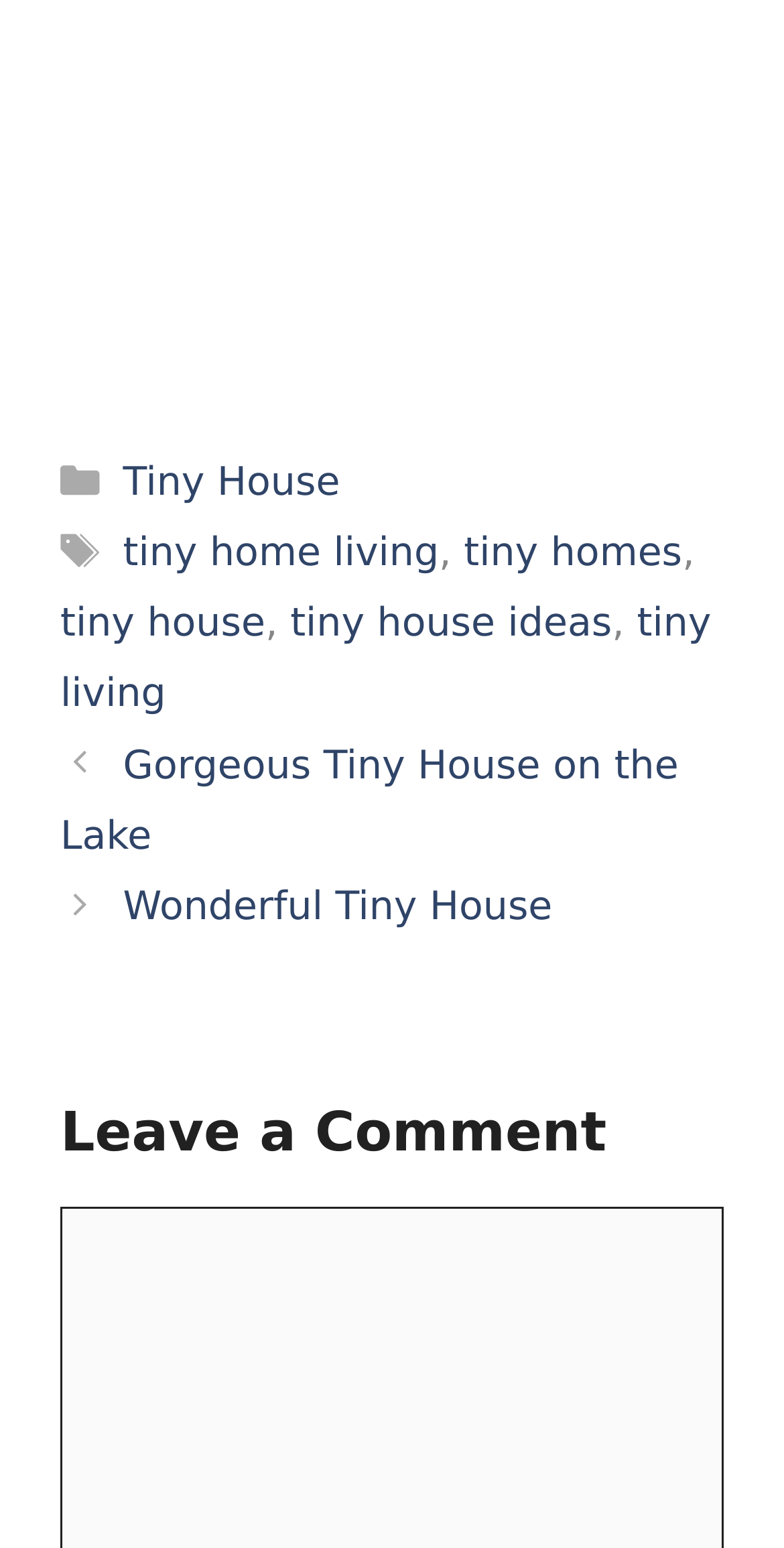Identify the bounding box coordinates for the UI element described as: "tiny home living".

[0.157, 0.342, 0.56, 0.372]